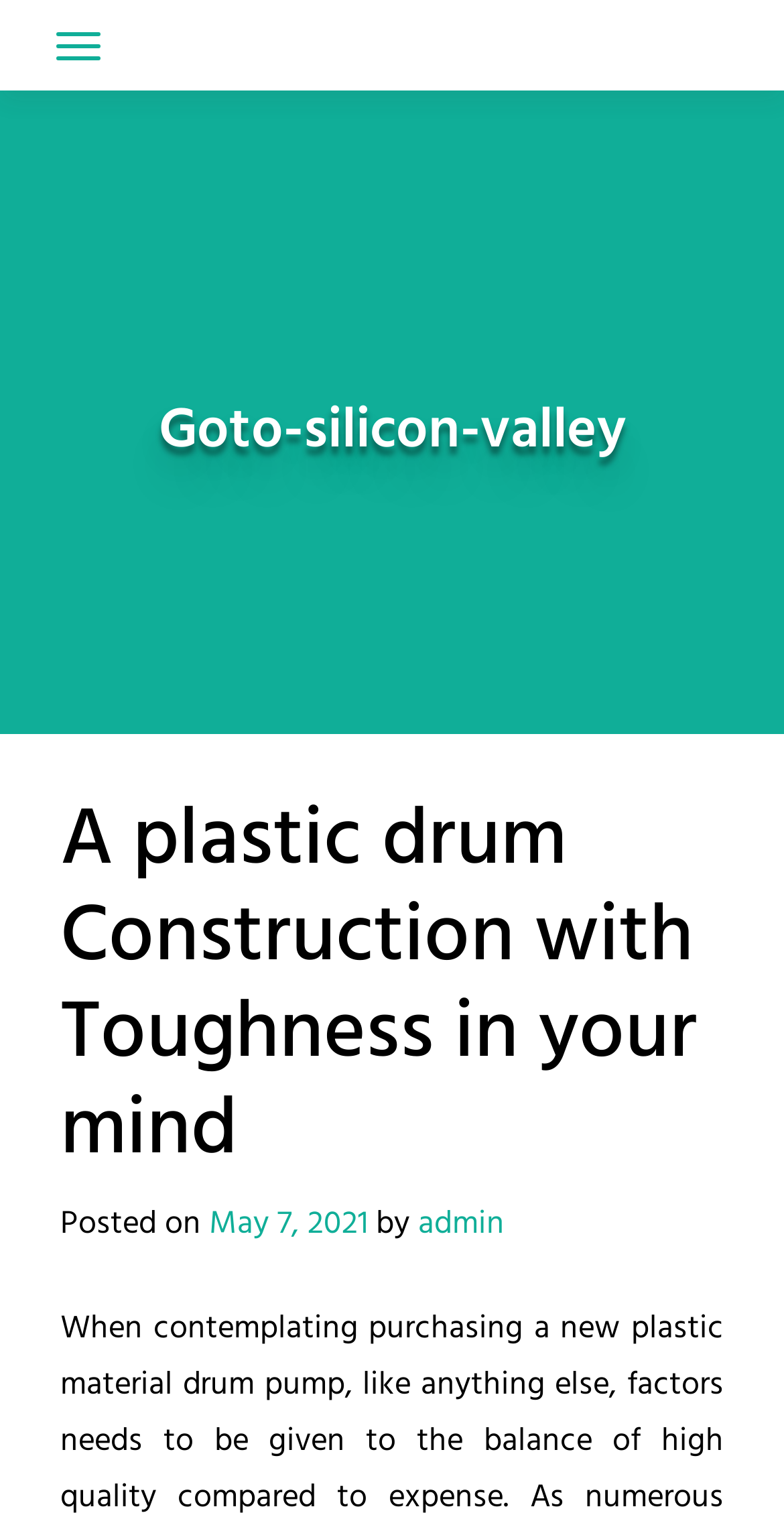Find the primary header on the webpage and provide its text.

A plastic drum Construction with Toughness in your mind